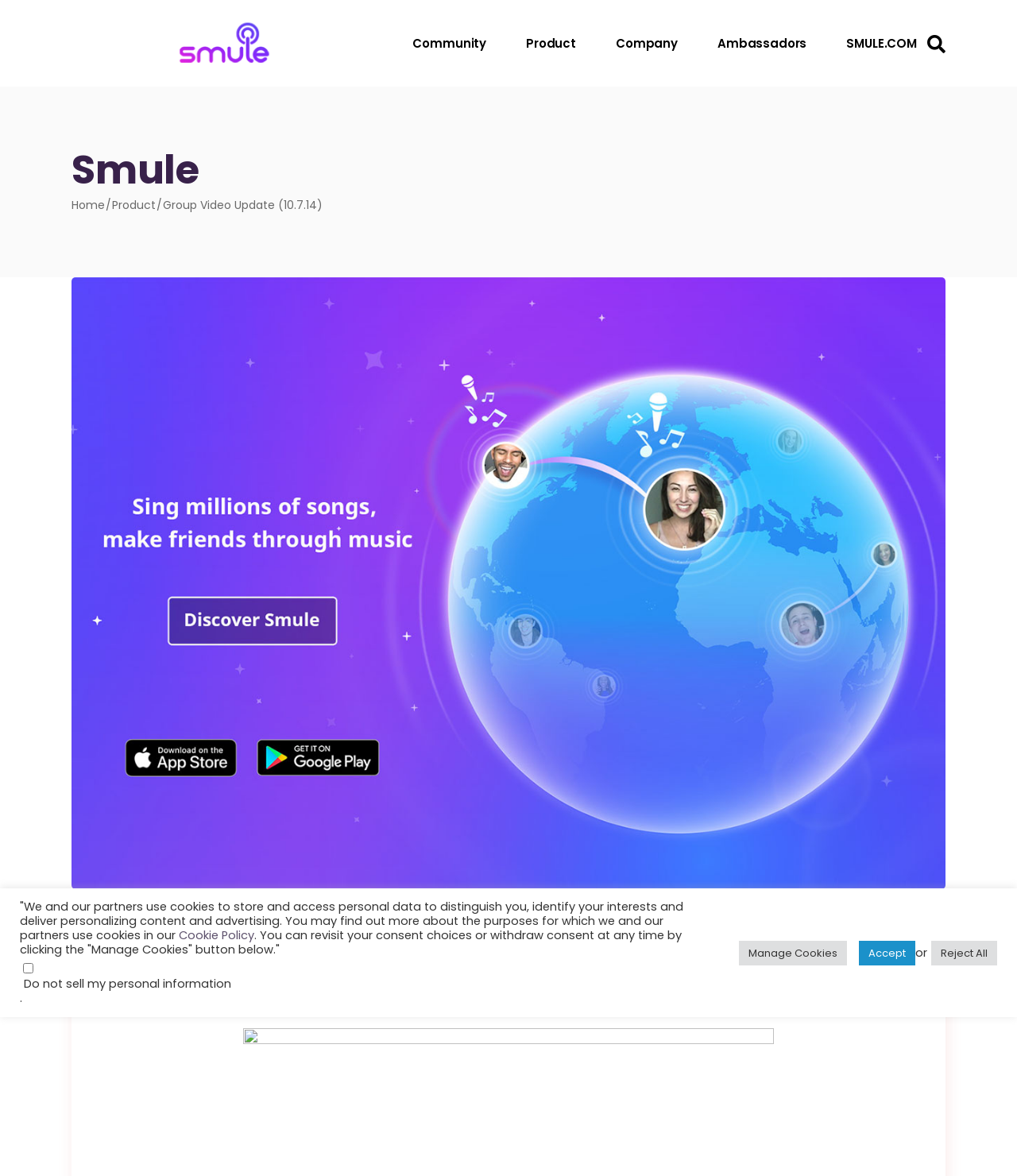Please identify the bounding box coordinates of the region to click in order to complete the task: "Click the logo". The coordinates must be four float numbers between 0 and 1, specified as [left, top, right, bottom].

[0.07, 0.016, 0.371, 0.058]